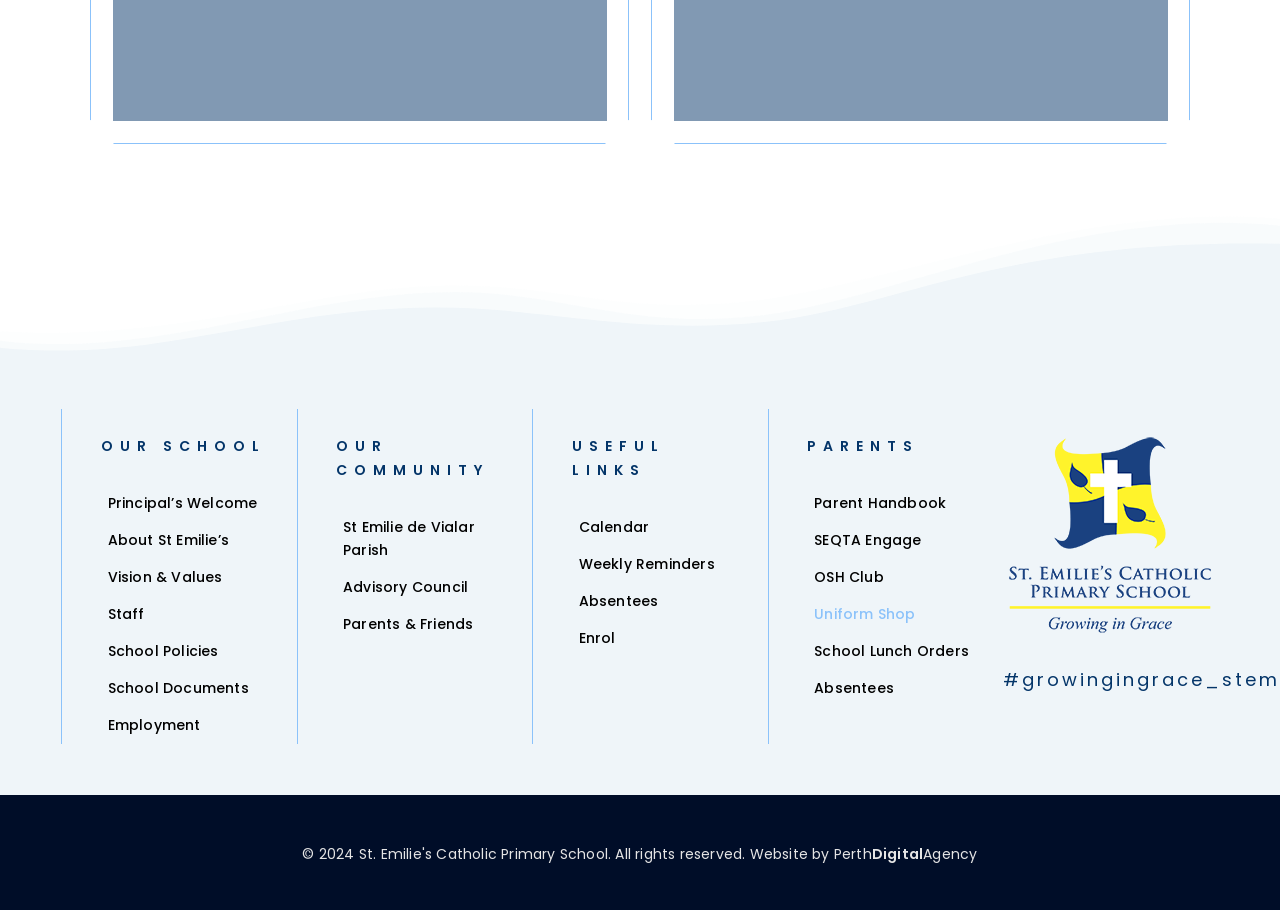Identify the bounding box coordinates necessary to click and complete the given instruction: "Click on the 'CONTACT' link".

None